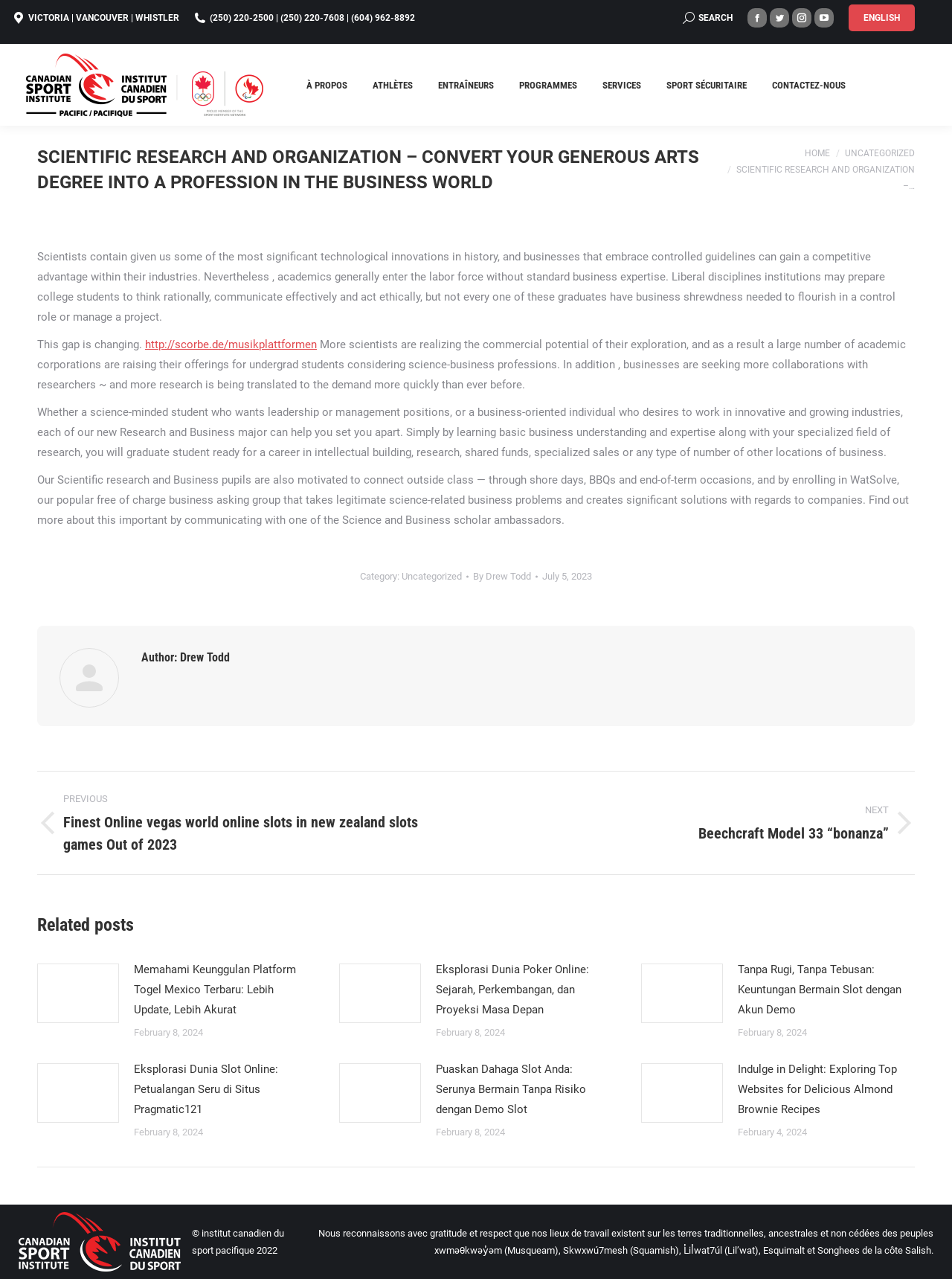What is the main topic of the article?
Provide a comprehensive and detailed answer to the question.

The main topic of the article can be inferred from the content of the webpage. The article discusses the intersection of scientific research and business, and how scientists can gain a competitive advantage by embracing controlled guidelines.